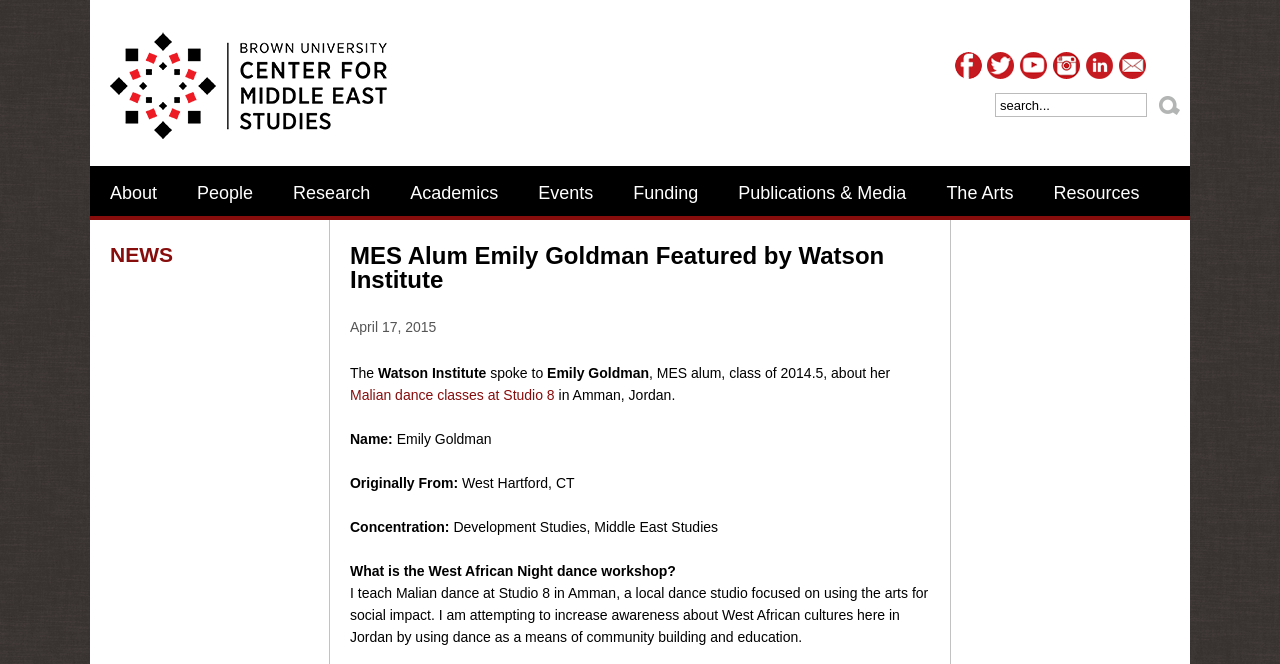From the webpage screenshot, predict the bounding box of the UI element that matches this description: "News & Articles".

None